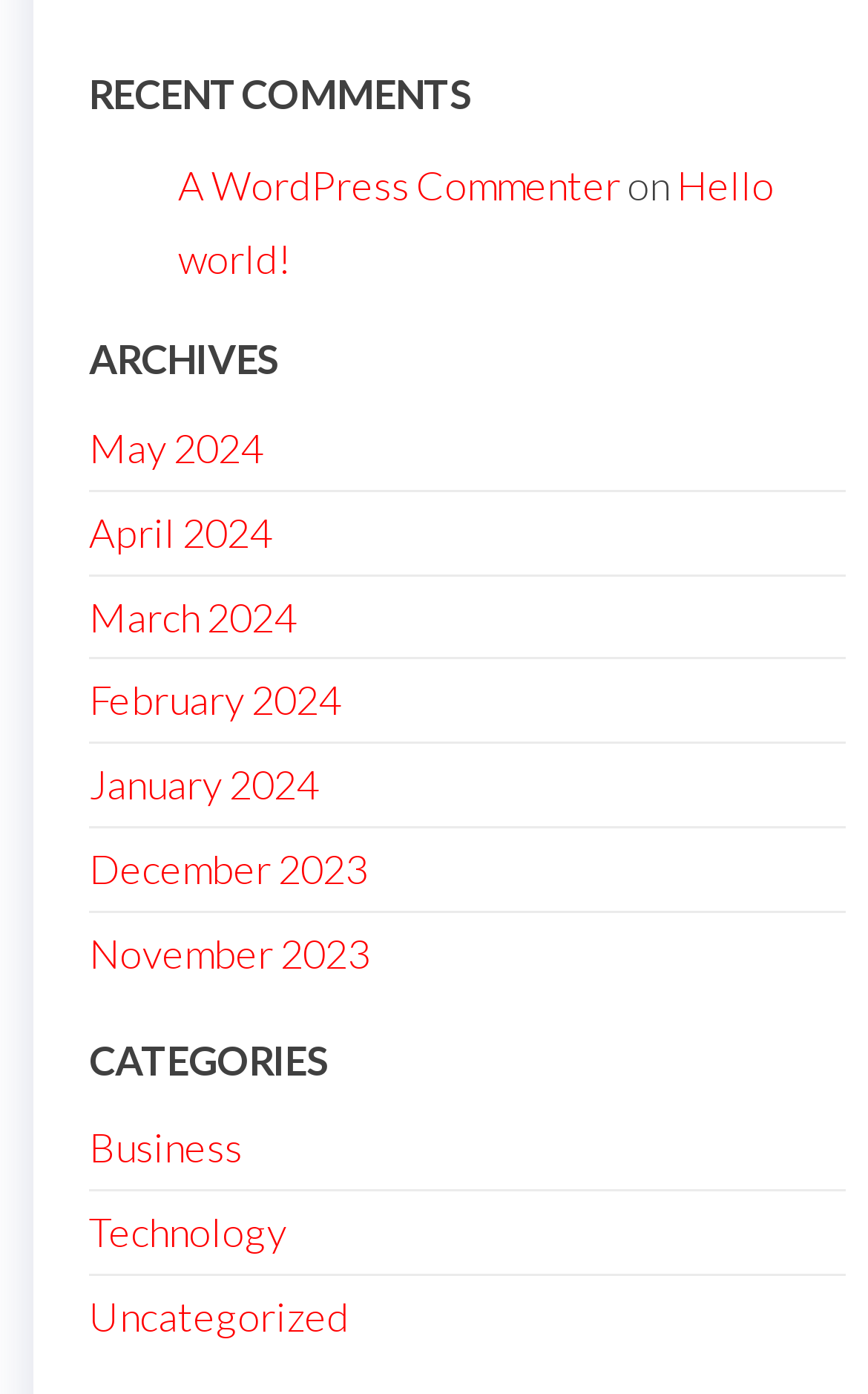What is the title of the first article?
Please provide a detailed and comprehensive answer to the question.

I looked at the article section under the 'RECENT COMMENTS' heading and found that the title of the first article is 'Hello world!', which is a link.